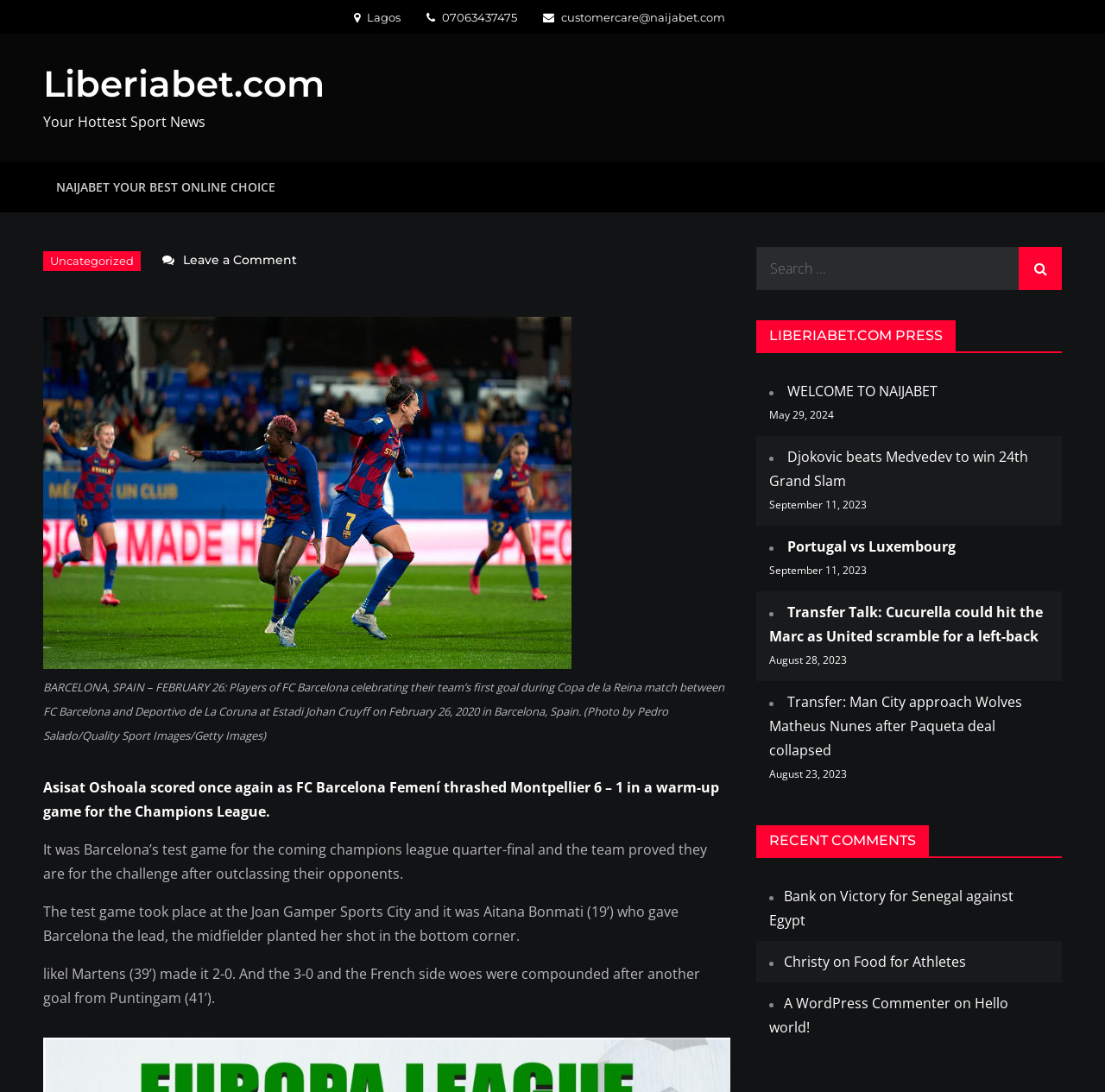What is the sport news about?
Answer the question with a single word or phrase derived from the image.

Oshoala scores again